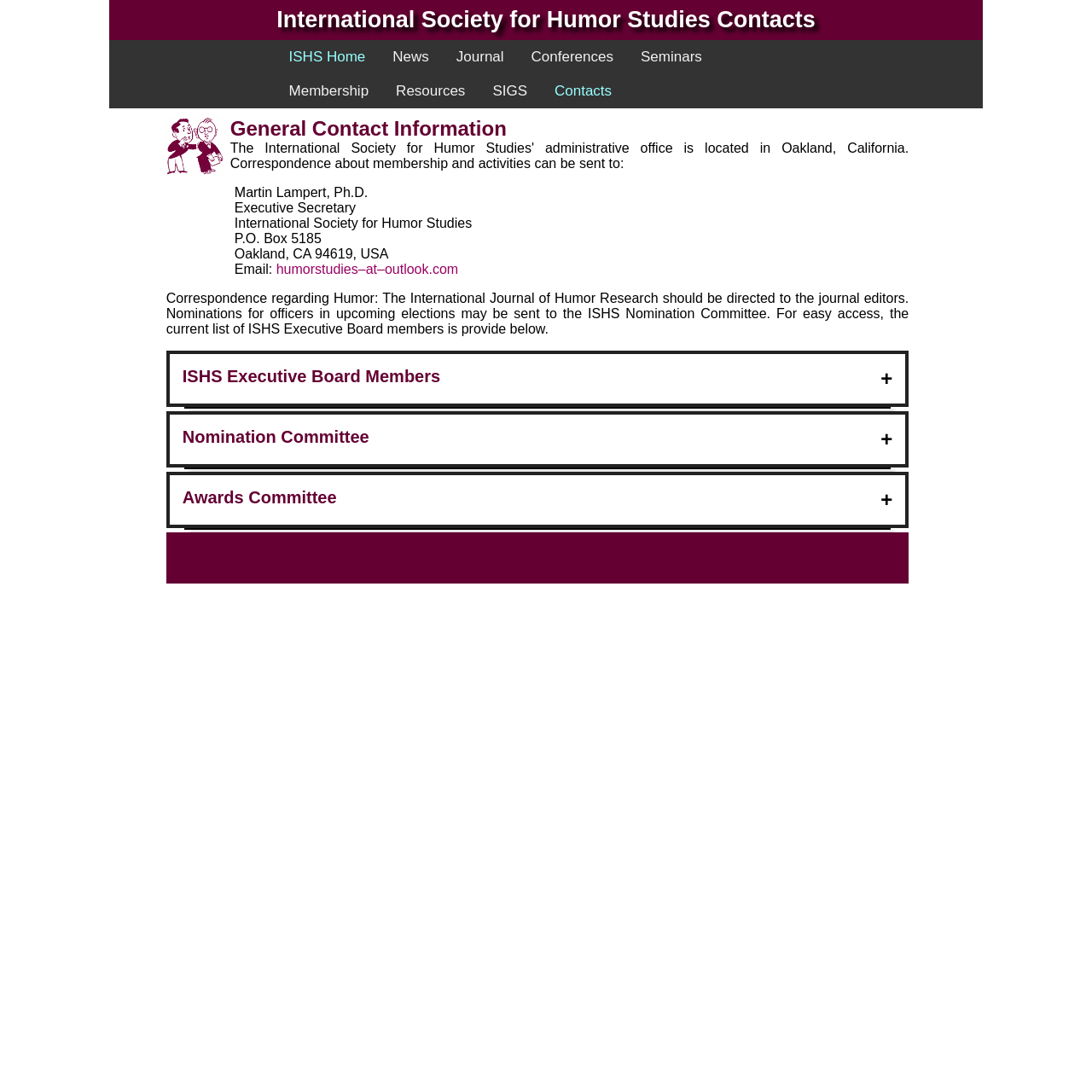Provide the bounding box coordinates of the section that needs to be clicked to accomplish the following instruction: "Expand the ISHS Executive Board Members list."

[0.152, 0.321, 0.832, 0.373]